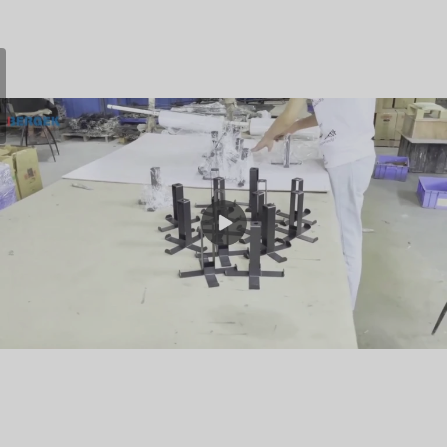What is the background of the image?
Give a single word or phrase as your answer by examining the image.

A busy workshop